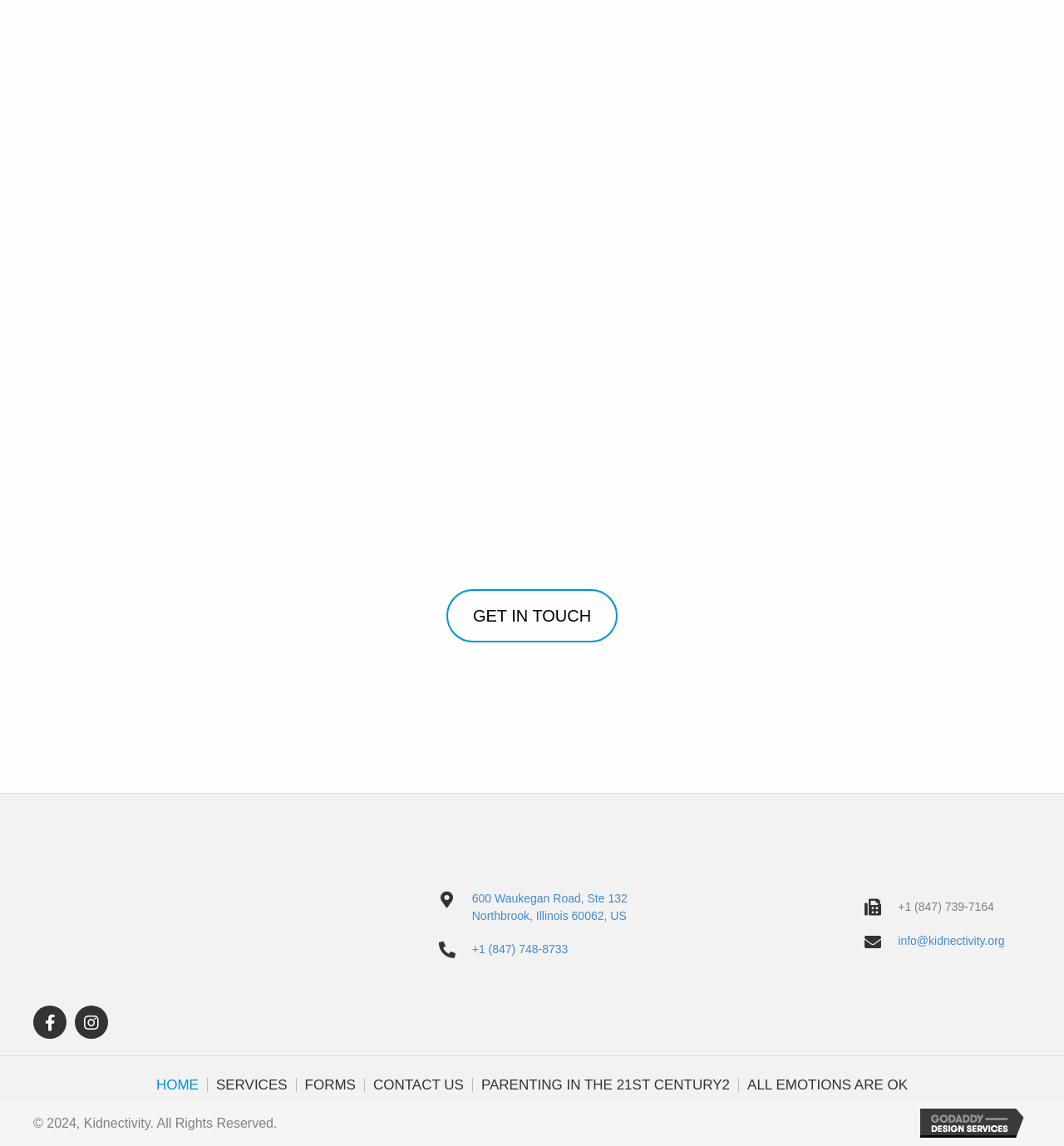What is the phone number of Kidnectivity?
Answer the question with as much detail as you can, using the image as a reference.

I found the phone number by looking at the link with the text '+1 (847) 748-8733' which is located below the address of Kidnectivity.